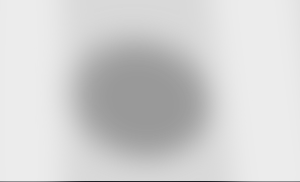What standard does the Lock Ring Quick Opening Closure meet?
Based on the screenshot, respond with a single word or phrase.

ASME compliance standards